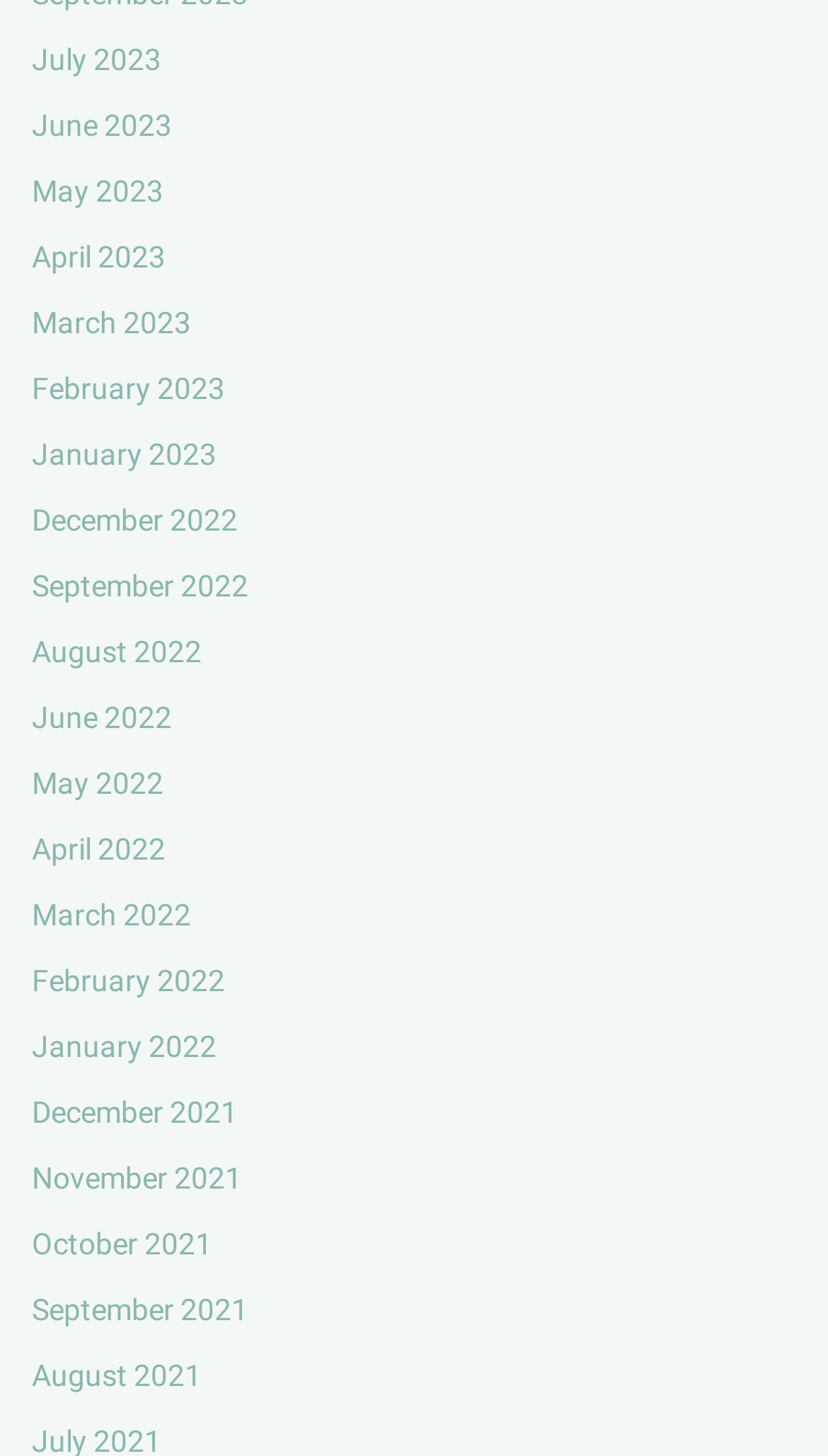Locate the UI element described as follows: "February 2023". Return the bounding box coordinates as four float numbers between 0 and 1 in the order [left, top, right, bottom].

[0.038, 0.254, 0.272, 0.278]